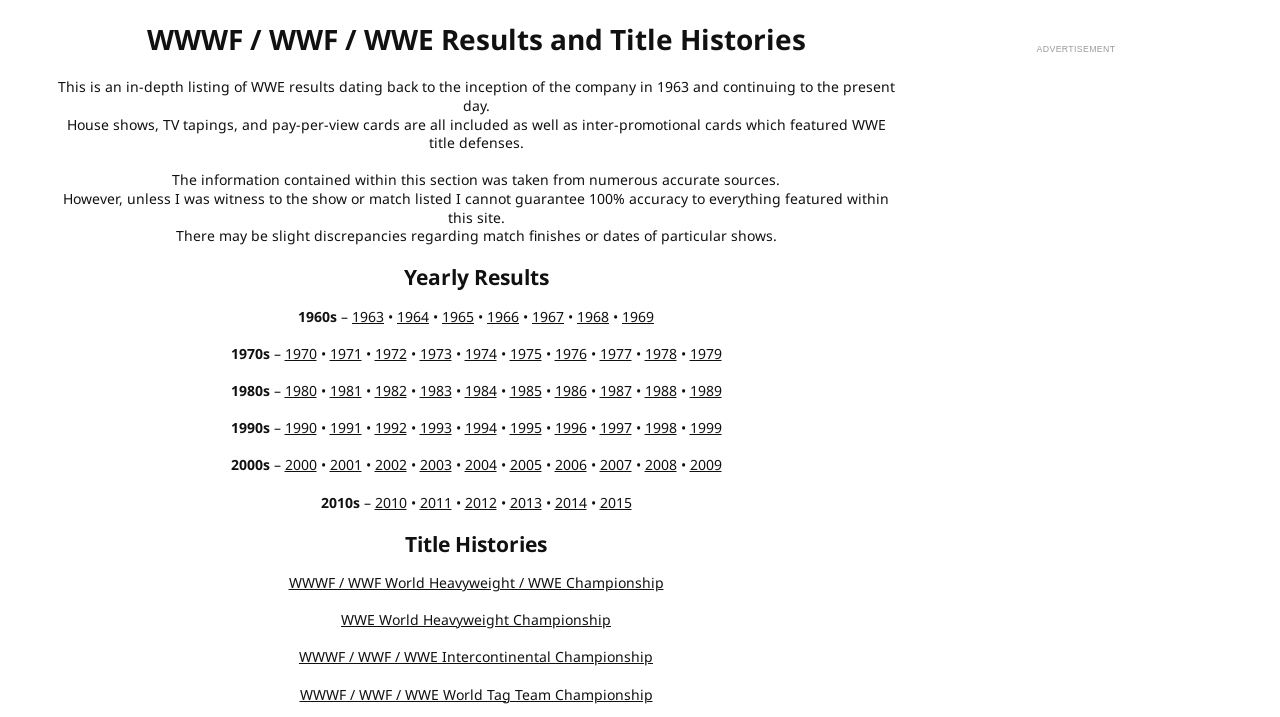Identify the bounding box coordinates for the region of the element that should be clicked to carry out the instruction: "View WWE results from 2000". The bounding box coordinates should be four float numbers between 0 and 1, i.e., [left, top, right, bottom].

[0.222, 0.635, 0.247, 0.662]